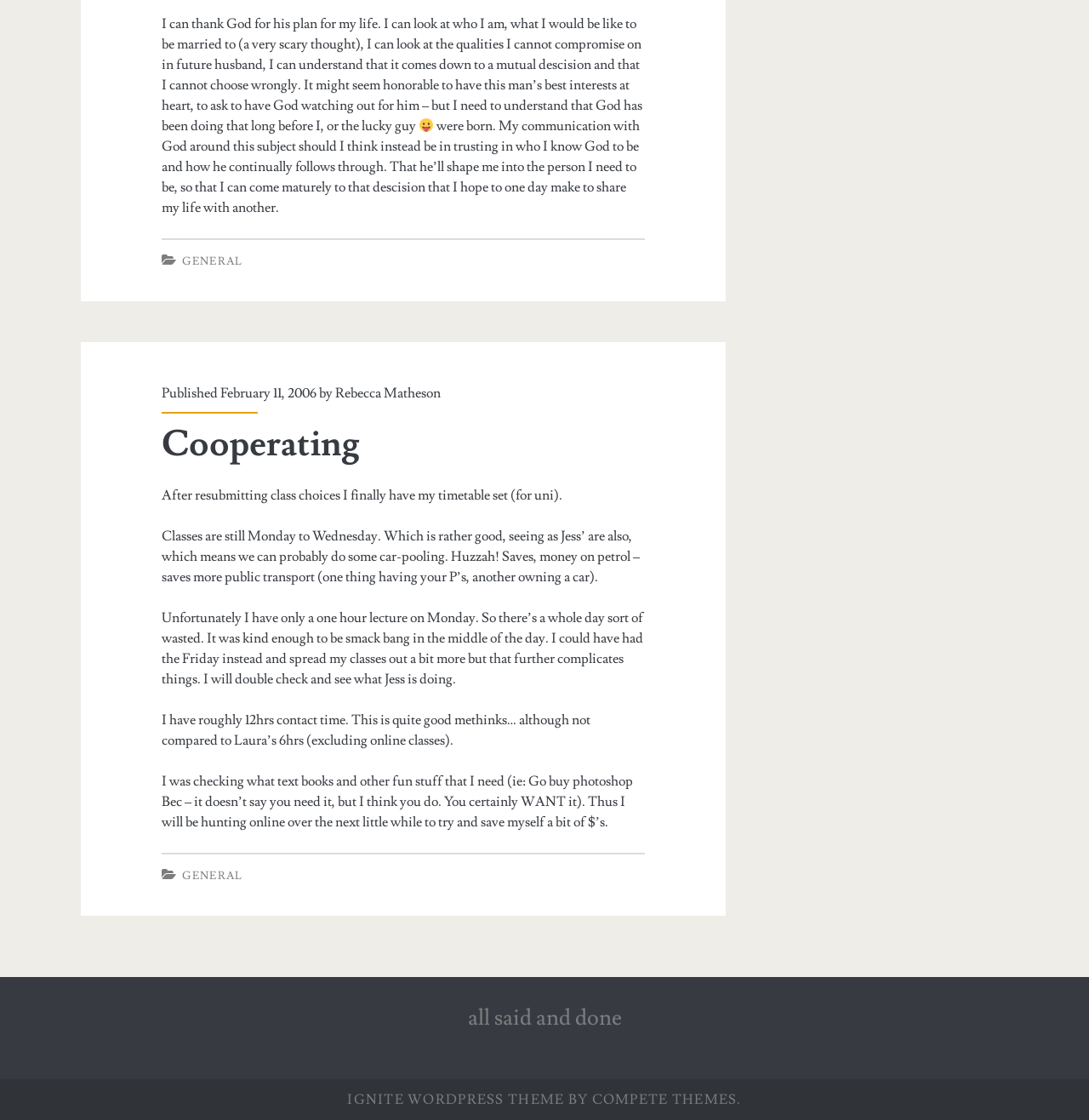Determine the bounding box coordinates for the UI element with the following description: "all said and done". The coordinates should be four float numbers between 0 and 1, represented as [left, top, right, bottom].

[0.429, 0.896, 0.571, 0.922]